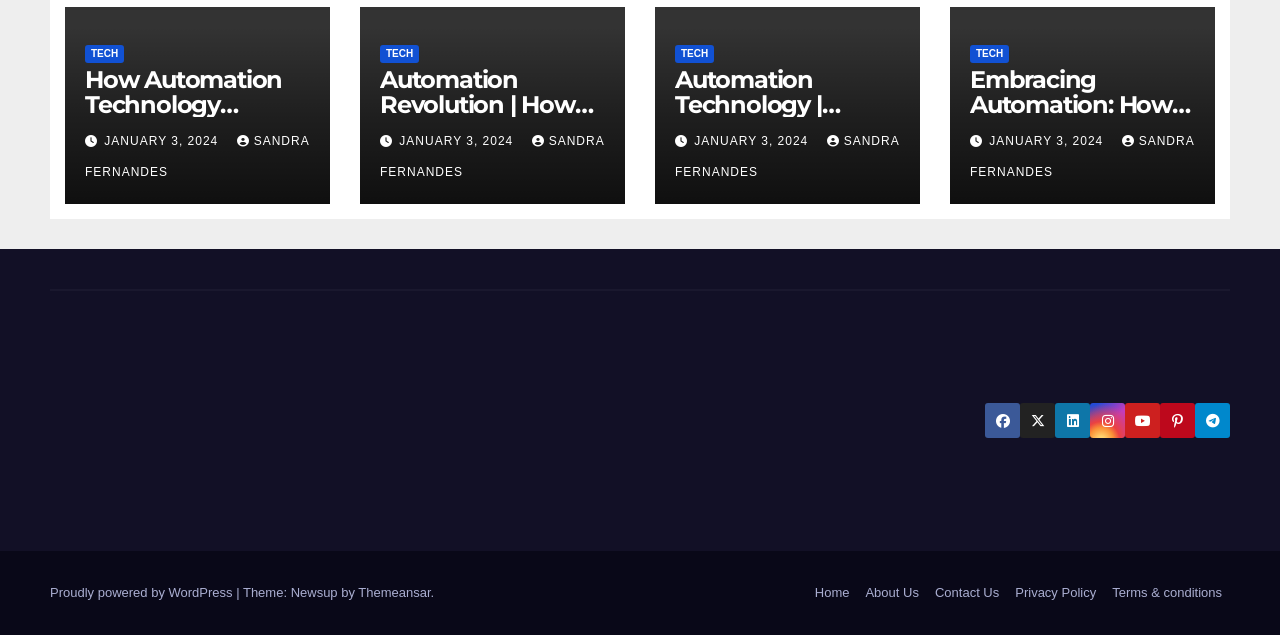What is the date of the articles?
Please provide a single word or phrase as the answer based on the screenshot.

January 3, 2024